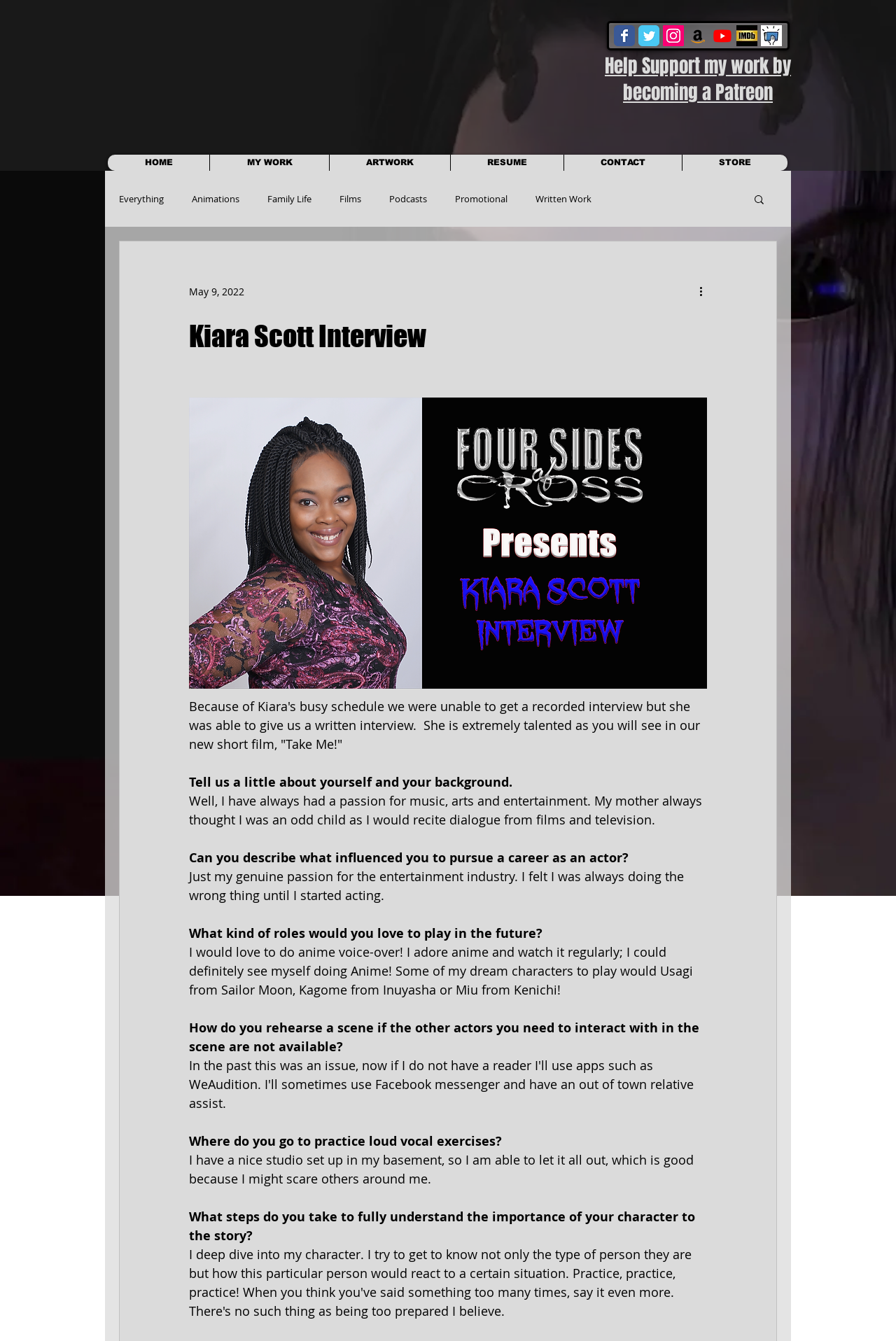Locate the bounding box coordinates of the clickable region necessary to complete the following instruction: "Read the Kiara Scott Interview". Provide the coordinates in the format of four float numbers between 0 and 1, i.e., [left, top, right, bottom].

[0.211, 0.238, 0.789, 0.263]